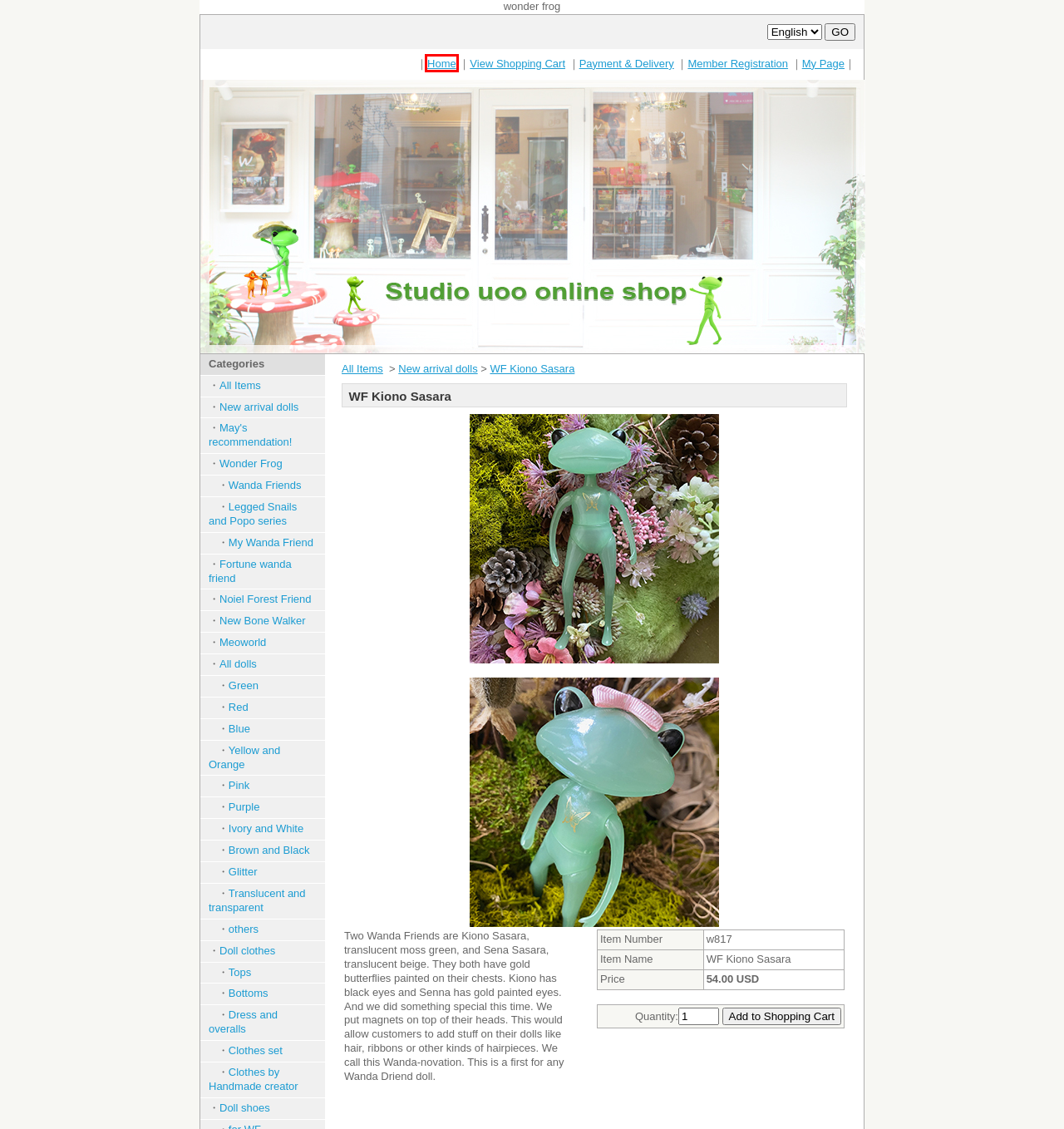You are looking at a webpage screenshot with a red bounding box around an element. Pick the description that best matches the new webpage after interacting with the element in the red bounding box. The possible descriptions are:
A. [Studio-uoo online shop]My Page
B. [Studio-uoo online shop]About payment and delivery
C. [Studio-uoo online shop]Shopping Cart
D. [Studio-uoo online shop]
E. [Studio-uoo online shop]Member registration / Update
F. [Studio-uoo online shop]Privacy Policy
G. [Studio-uoo online shop]Error
H. [Studio-uoo online shop]Notice Based on the Law Governing Specific Commercial Transactions

D